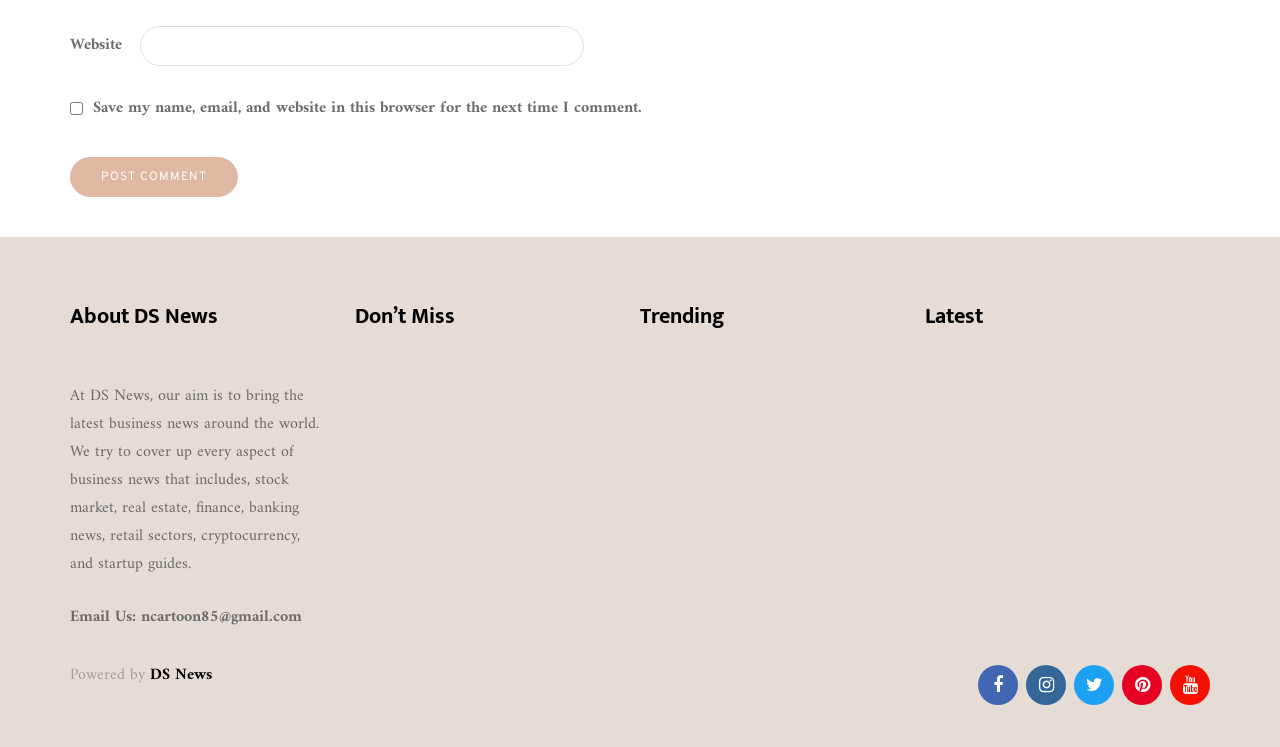Point out the bounding box coordinates of the section to click in order to follow this instruction: "Enter website".

[0.109, 0.034, 0.456, 0.088]